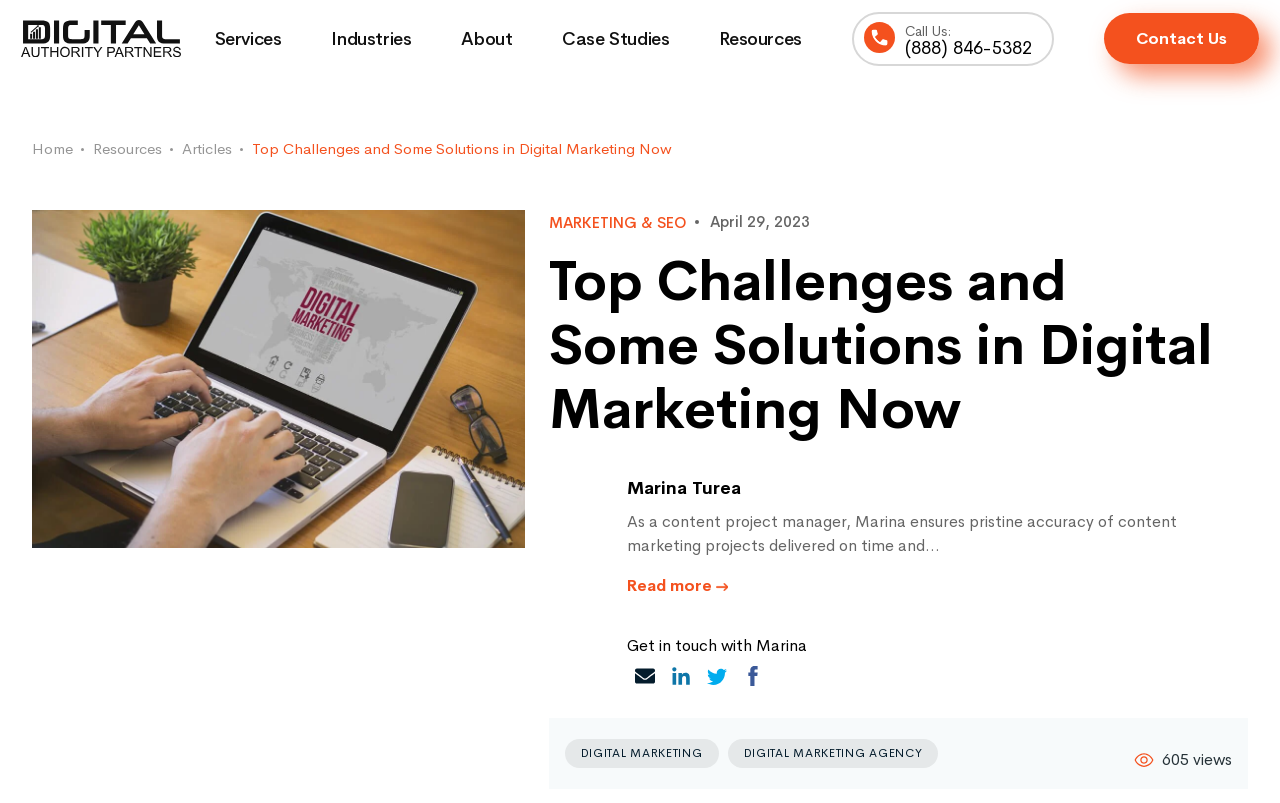Refer to the image and provide an in-depth answer to the question: 
What is the company name in the top navigation bar?

The company name in the top navigation bar can be found by looking at the link element with the text 'Digital Authority Partners' which is located at the top of the webpage.